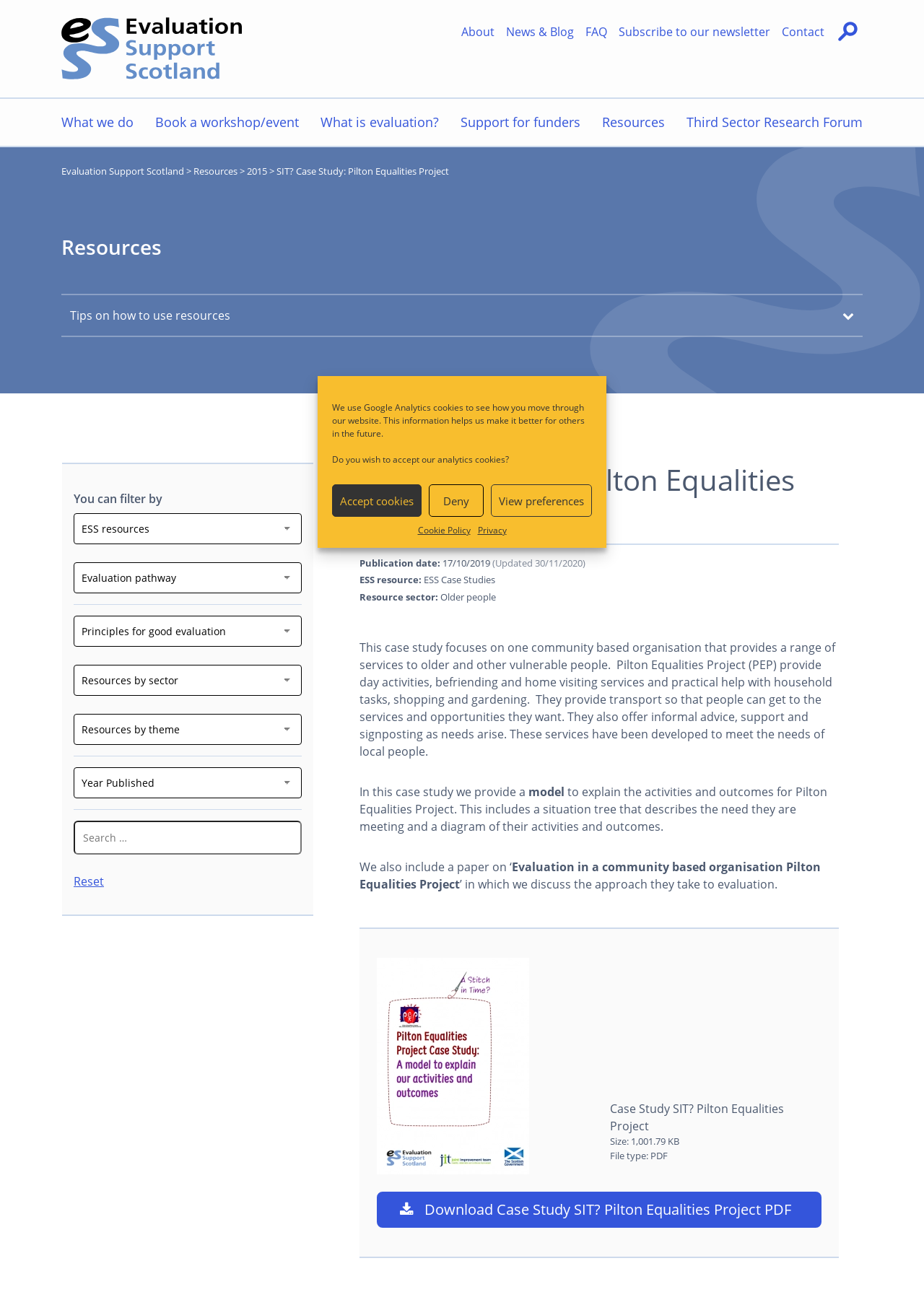Determine the bounding box coordinates of the region that needs to be clicked to achieve the task: "Click the 'Resources' link".

[0.645, 0.077, 0.726, 0.113]